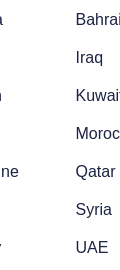Interpret the image and provide an in-depth description.

The image features a book titled "Iraq’s Minorities Among the Country’s Most Threatened Communities." This publication delves into the intricate issues faced by minority groups in Iraq, shedding light on the historical, social, and political factors contributing to their vulnerability. It highlights the importance of understanding and addressing the challenges these communities encounter in a rapidly changing environment. The book is crucial for readers interested in Middle Eastern studies, human rights, and social justice. Accompanying the title is a price tag indicating $35.99, suggesting its availability for purchase. Overall, it aims to inform and engage readers about the critical situation of Iraq's minorities.